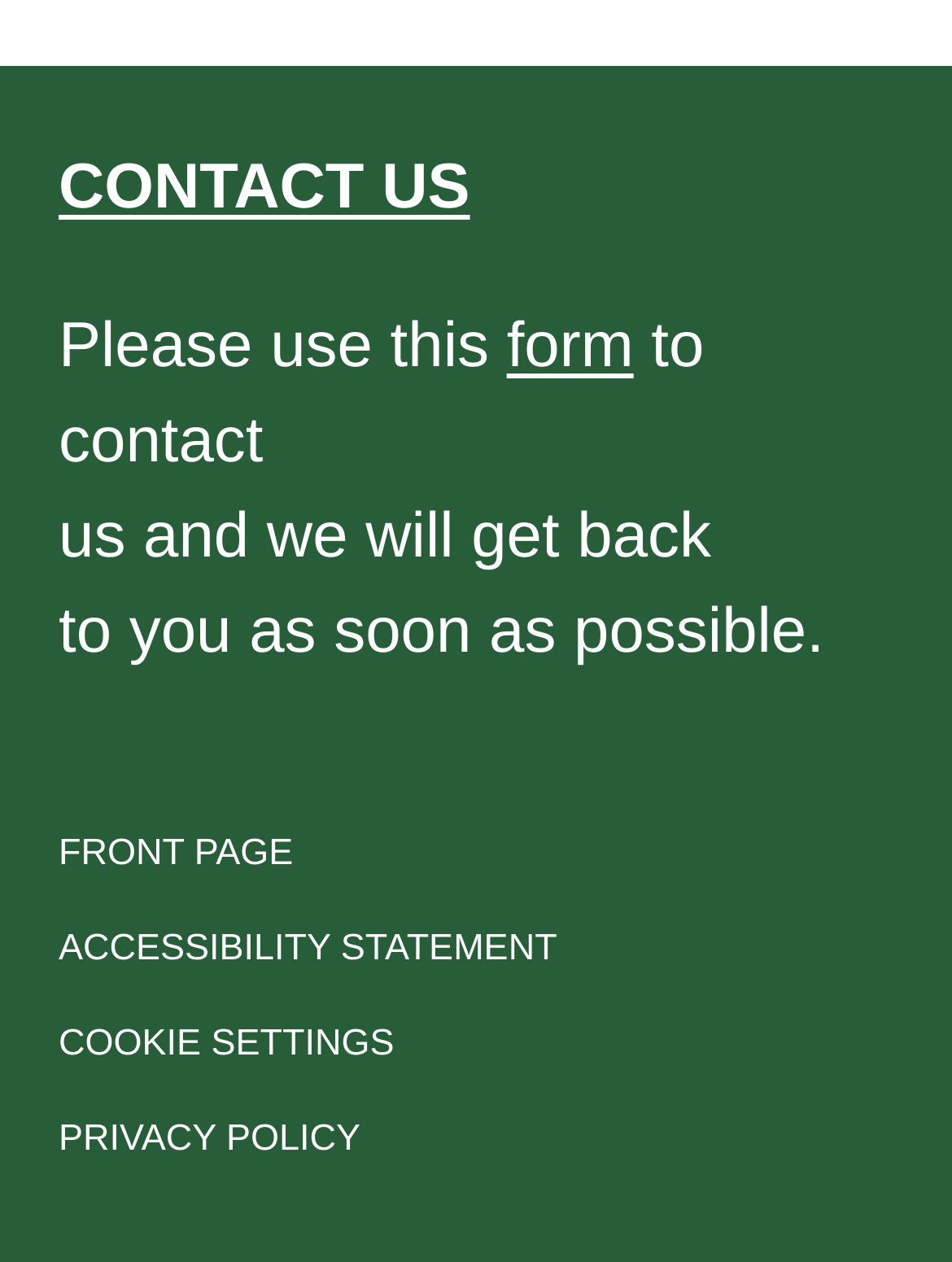What is the topic of the 'PRIVACY POLICY' link?
Please answer the question as detailed as possible based on the image.

The 'PRIVACY POLICY' link is likely a link to a page that outlines the website's policies and procedures for handling user data and privacy. Its presence suggests that the website is concerned with transparency and compliance with privacy regulations.